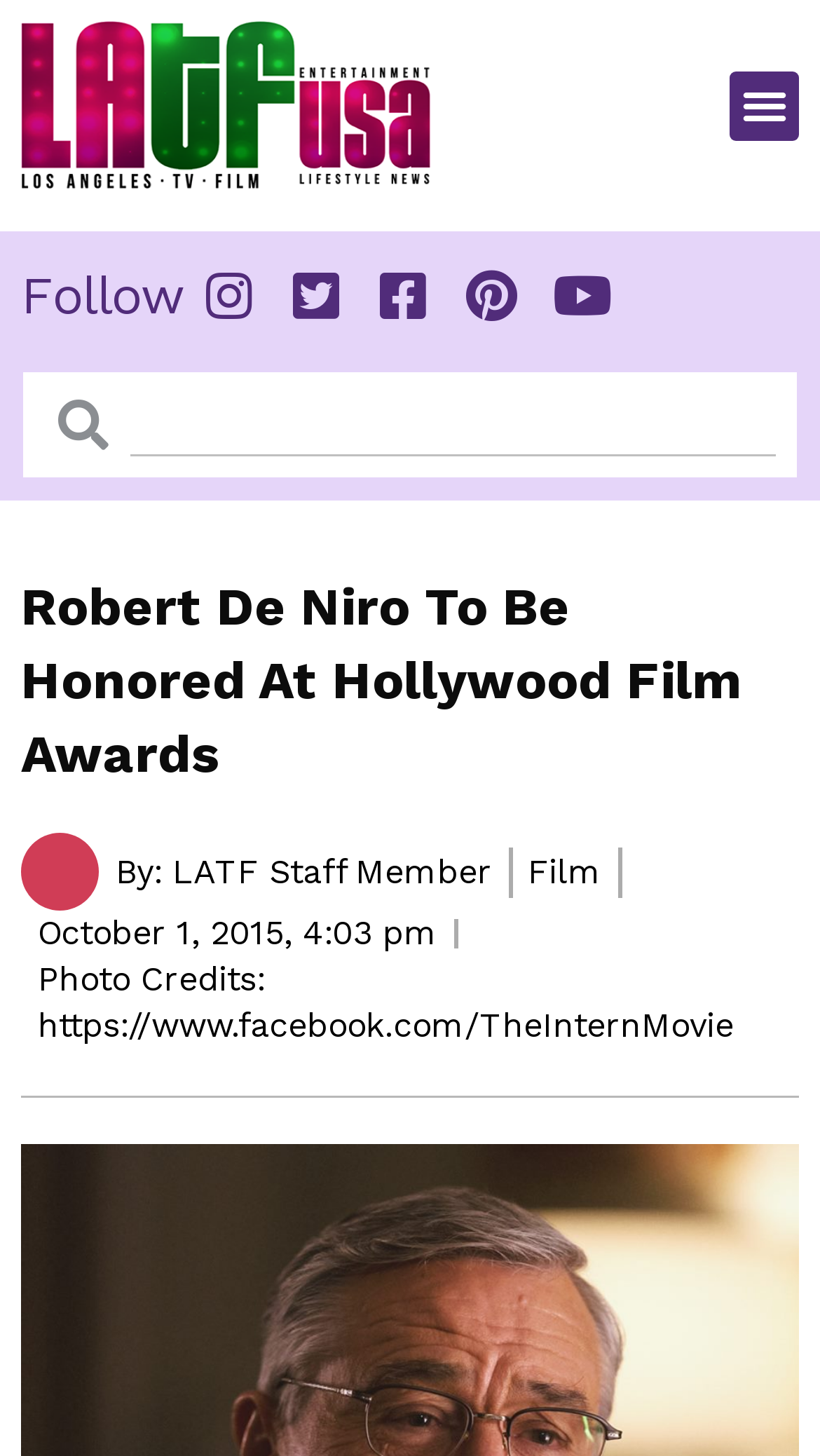What is the source of the photo credits?
Using the image provided, answer with just one word or phrase.

https://www.facebook.com/TheInternMovie